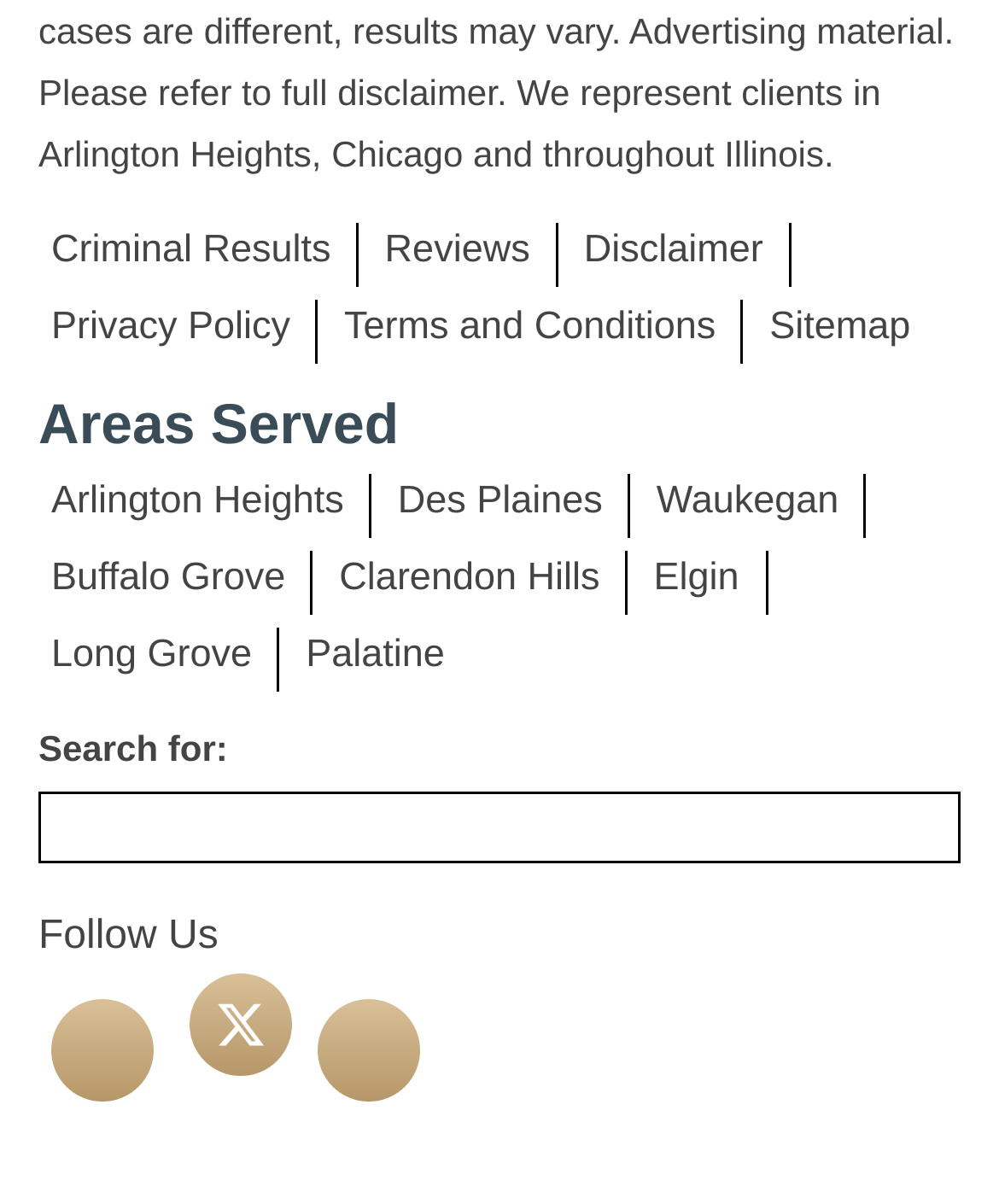Pinpoint the bounding box coordinates of the element that must be clicked to accomplish the following instruction: "Visit Arlington Heights". The coordinates should be in the format of four float numbers between 0 and 1, i.e., [left, top, right, bottom].

[0.051, 0.399, 0.344, 0.435]